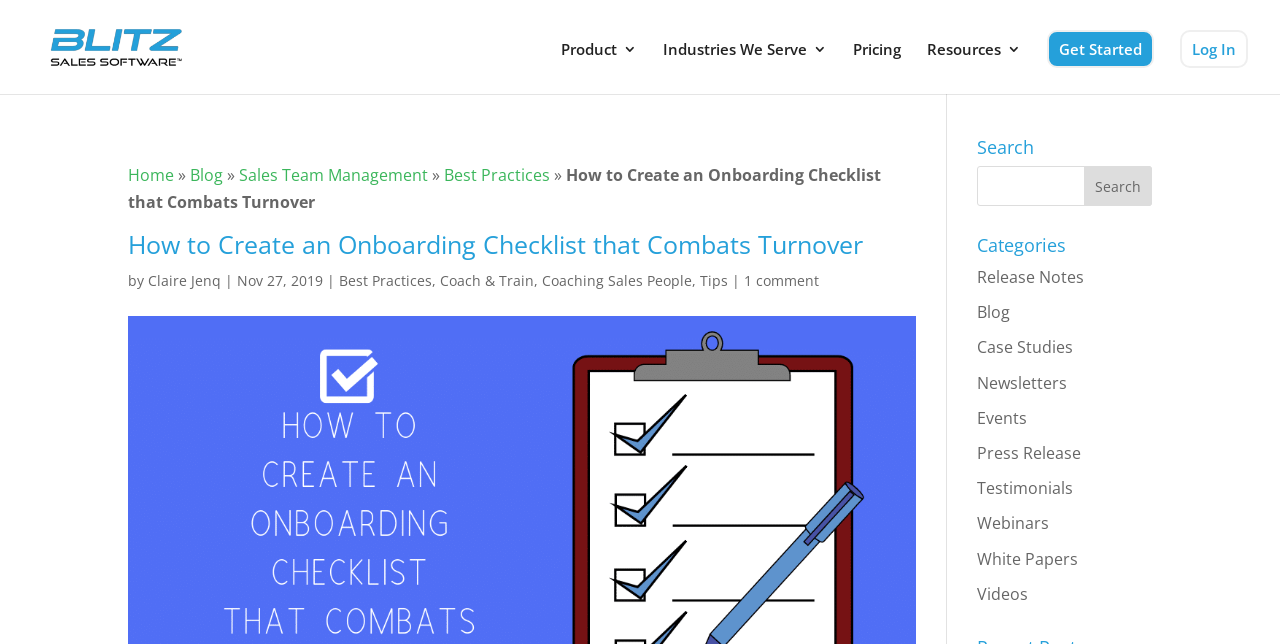Locate the primary headline on the webpage and provide its text.

How to Create an Onboarding Checklist that Combats Turnover